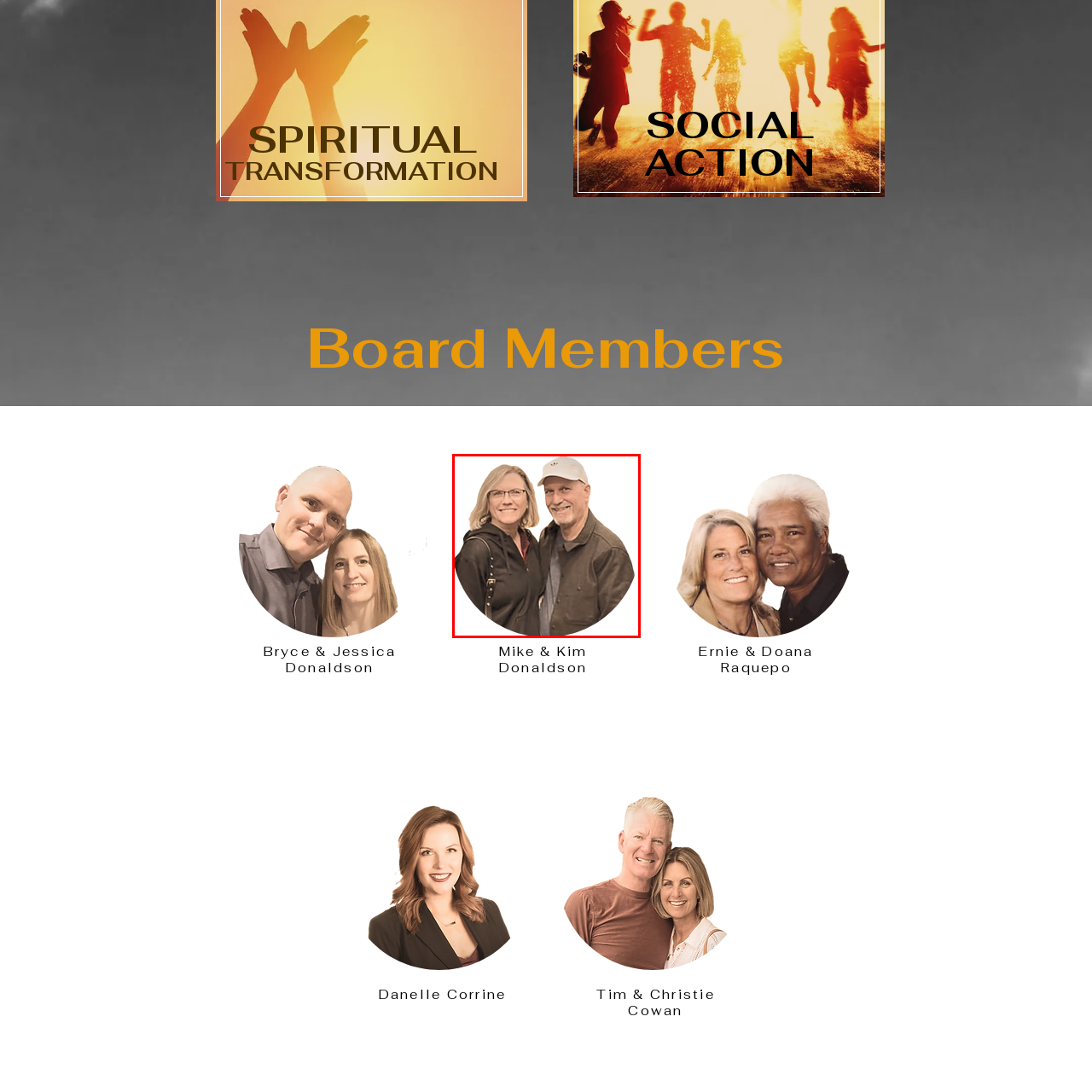Offer a detailed account of what is shown inside the red bounding box.

The image features a smiling couple, identified as Mike and Kim Donaldson. They are standing closely together, radiating warmth and friendliness. Mike is wearing a cap and a casual jacket, while Kim has on glasses and a cozy sweater, showcasing a relaxed yet stylish look. This captured moment highlights their joyful connection, reflecting their involvement and support in community activities and ministries. The circular framing of the photo adds a sense of intimacy, making it feel personal and engaging.